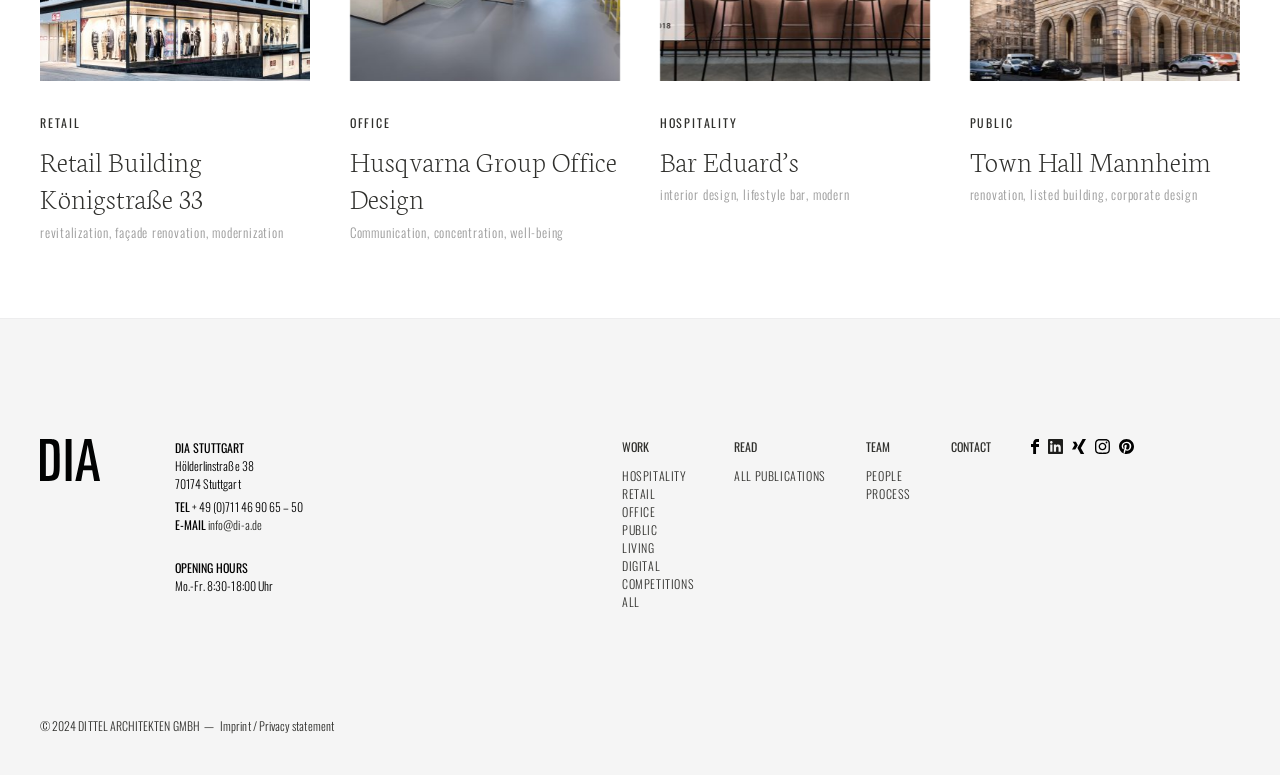What is the email address of DIA Stuttgart?
Please utilize the information in the image to give a detailed response to the question.

I found the email address by looking at the contentinfo section of the webpage, where it lists the email address as 'info@di-a.de'.